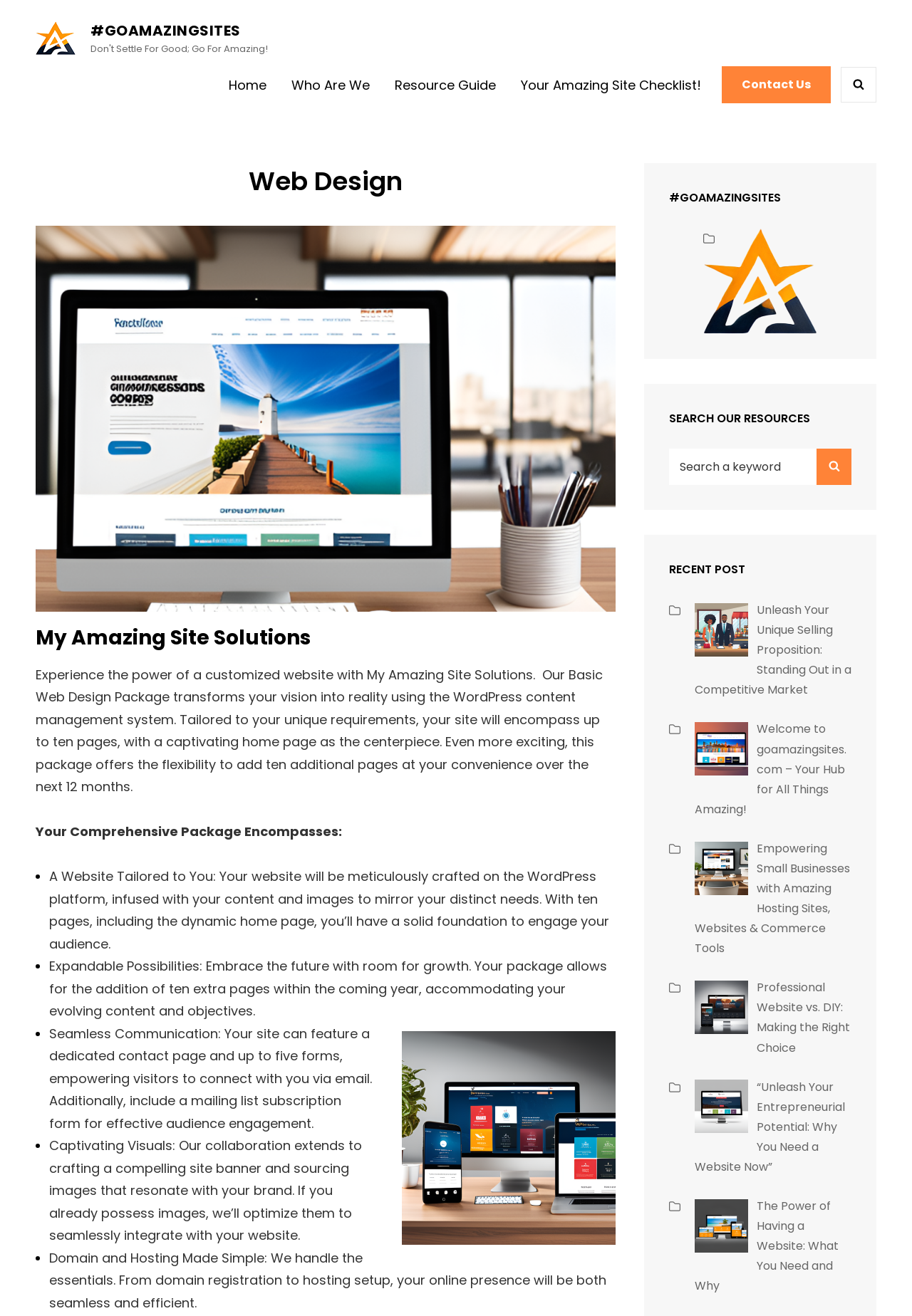Show the bounding box coordinates of the element that should be clicked to complete the task: "Read 'Unleash Your Unique Selling Proposition: Standing Out in a Competitive Market' post".

[0.762, 0.457, 0.934, 0.53]